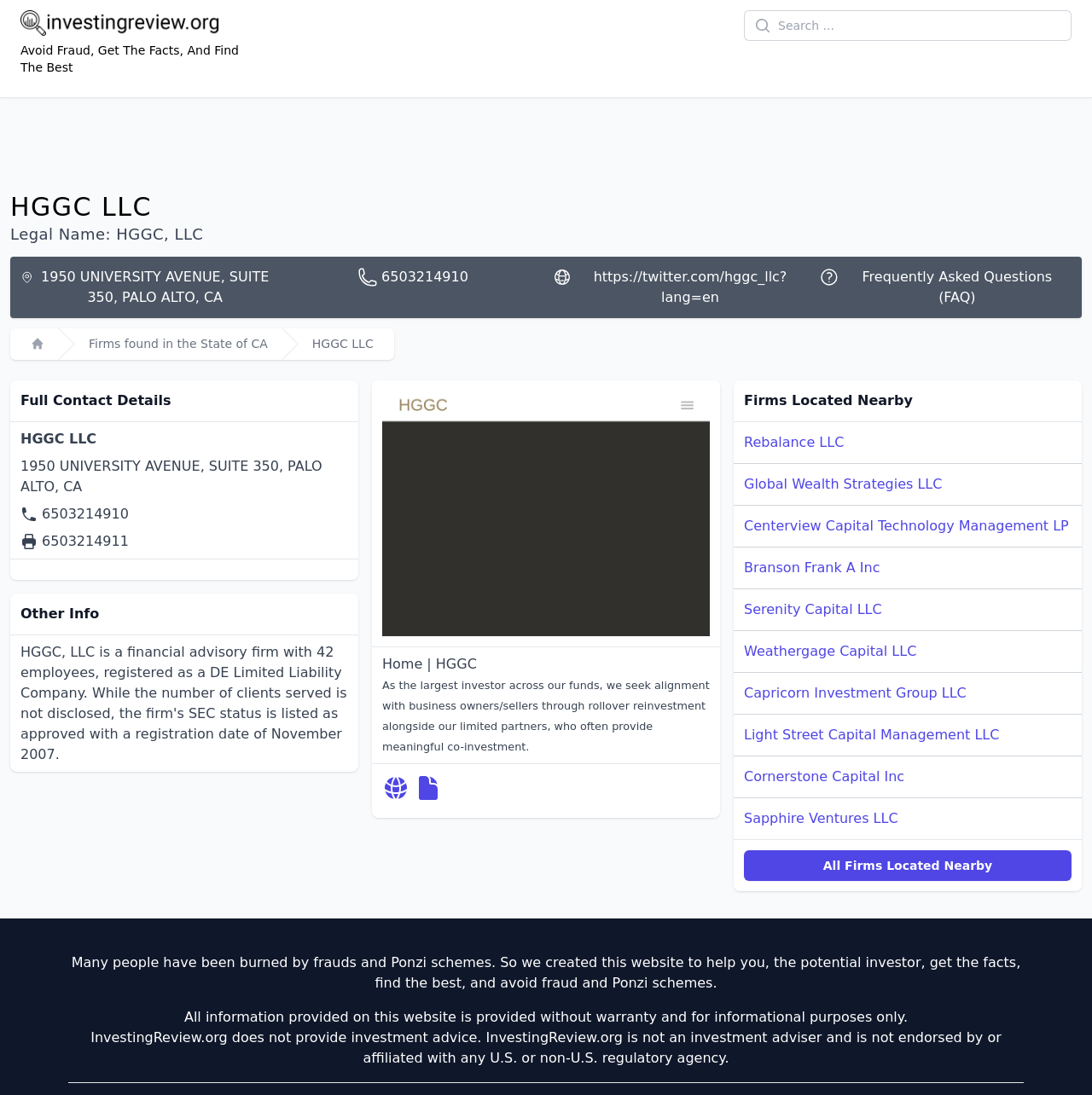What is the name of the company?
Answer the question with a detailed and thorough explanation.

The name of the company can be found in the heading element 'HGGC LLC' and also in the static text 'HGGC, LLC' which is the legal name of the company.